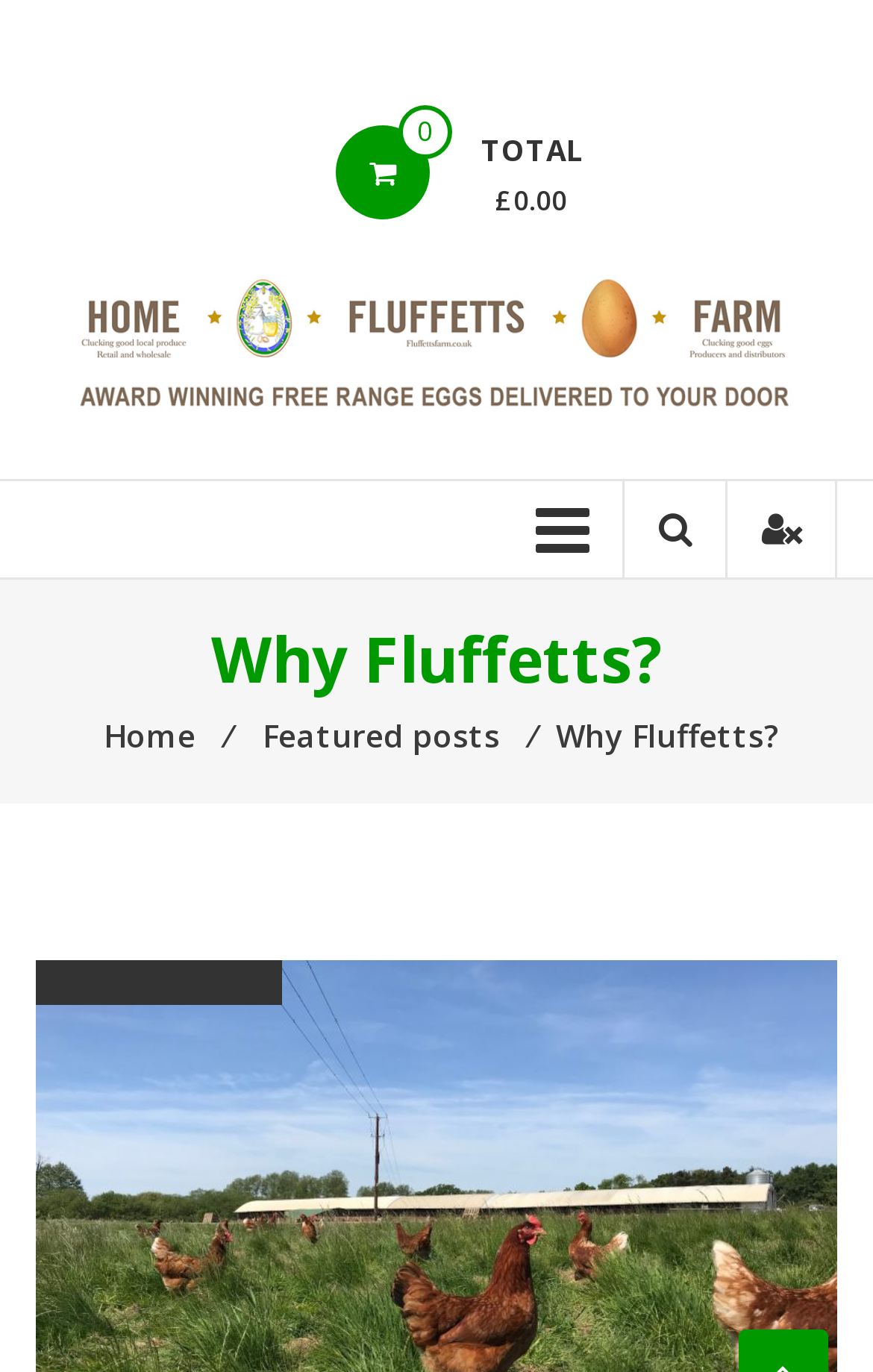How many links are in the top section?
Can you provide a detailed and comprehensive answer to the question?

I counted the number of link elements in the top section of the webpage, which are 'Fluffetts Home Delivery' and the link with the icon ' 0'. Therefore, there are 2 links in the top section.